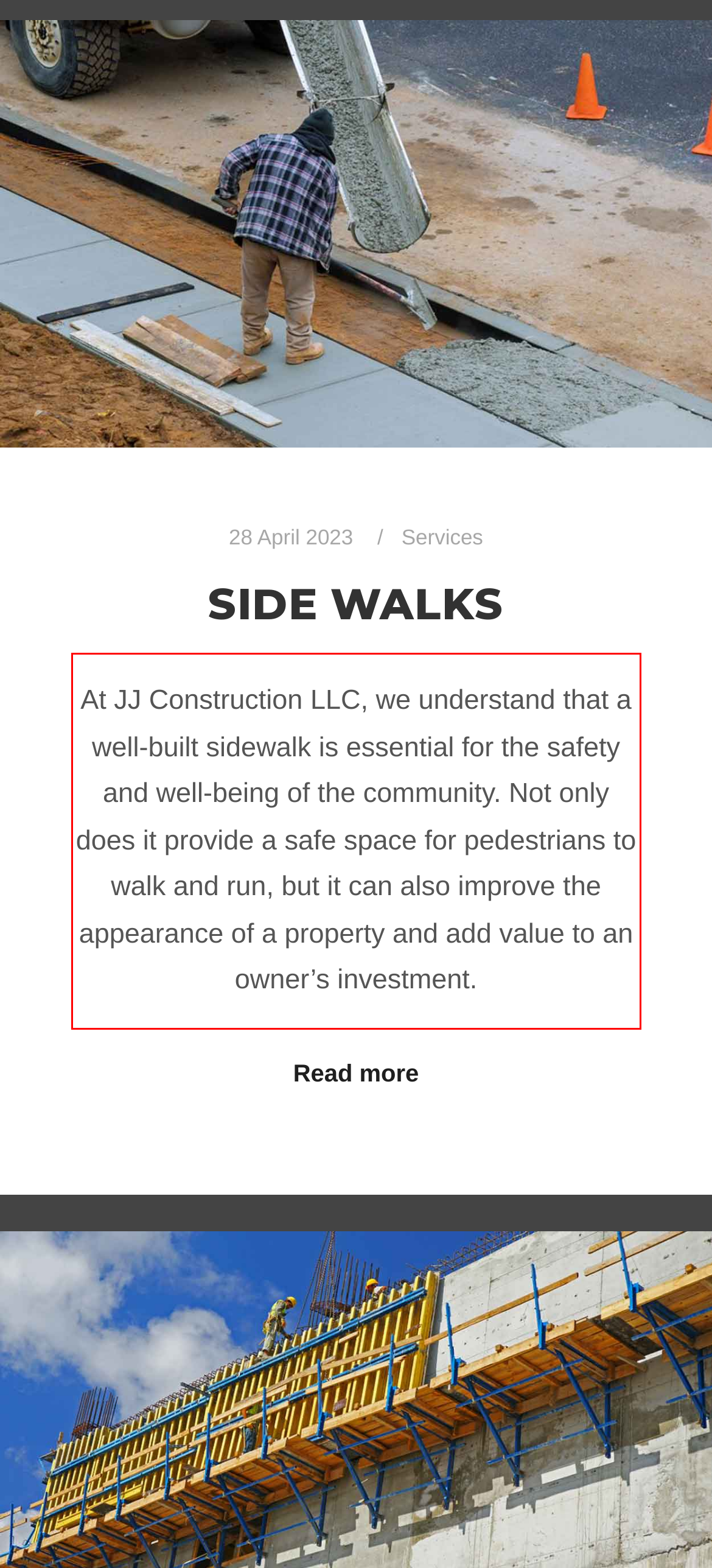Observe the screenshot of the webpage that includes a red rectangle bounding box. Conduct OCR on the content inside this red bounding box and generate the text.

At JJ Construction LLC, we understand that a well-built sidewalk is essential for the safety and well-being of the community. Not only does it provide a safe space for pedestrians to walk and run, but it can also improve the appearance of a property and add value to an owner’s investment.